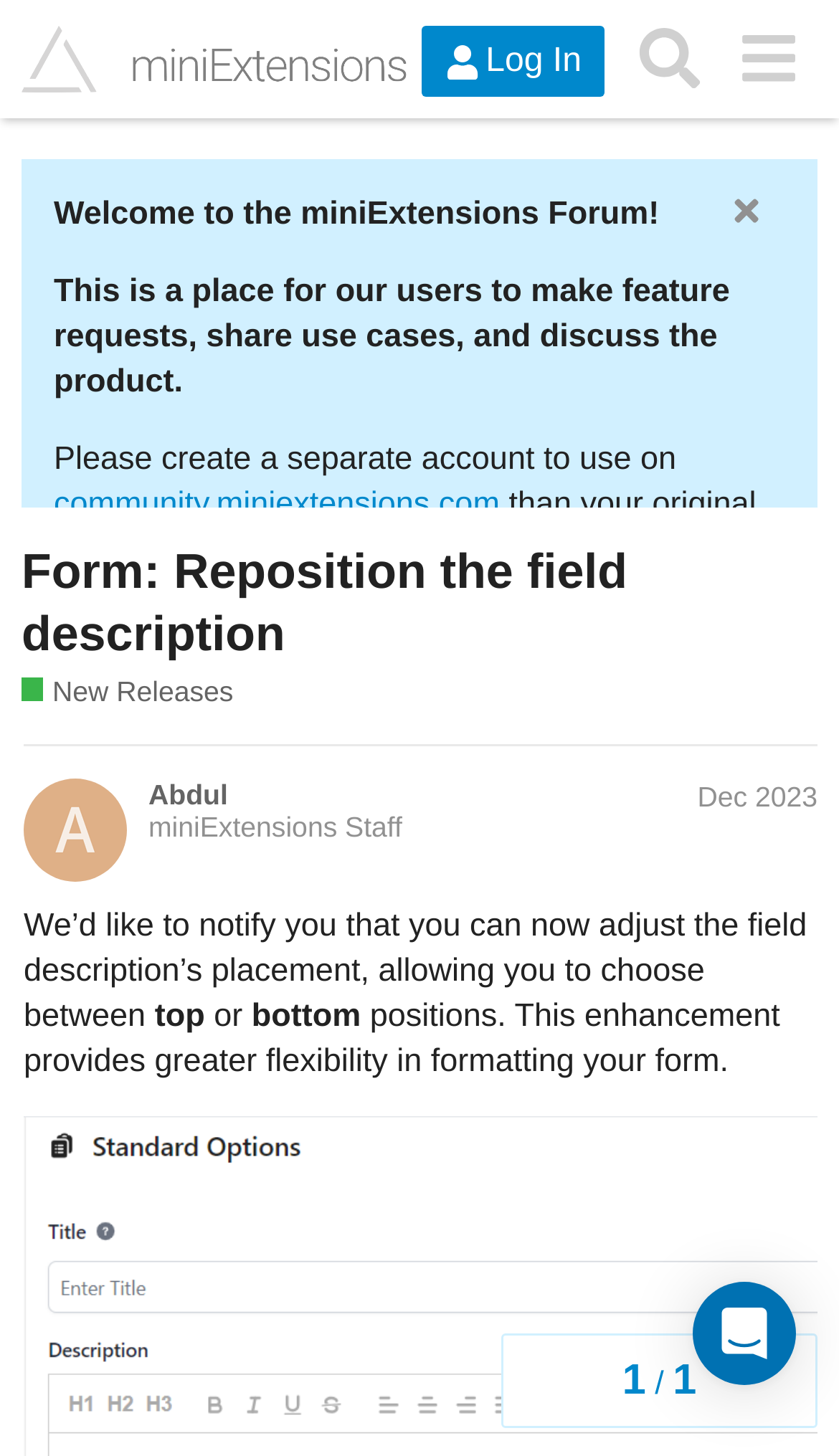Find the bounding box coordinates of the element to click in order to complete the given instruction: "Open the Intercom Messenger."

[0.826, 0.88, 0.949, 0.951]